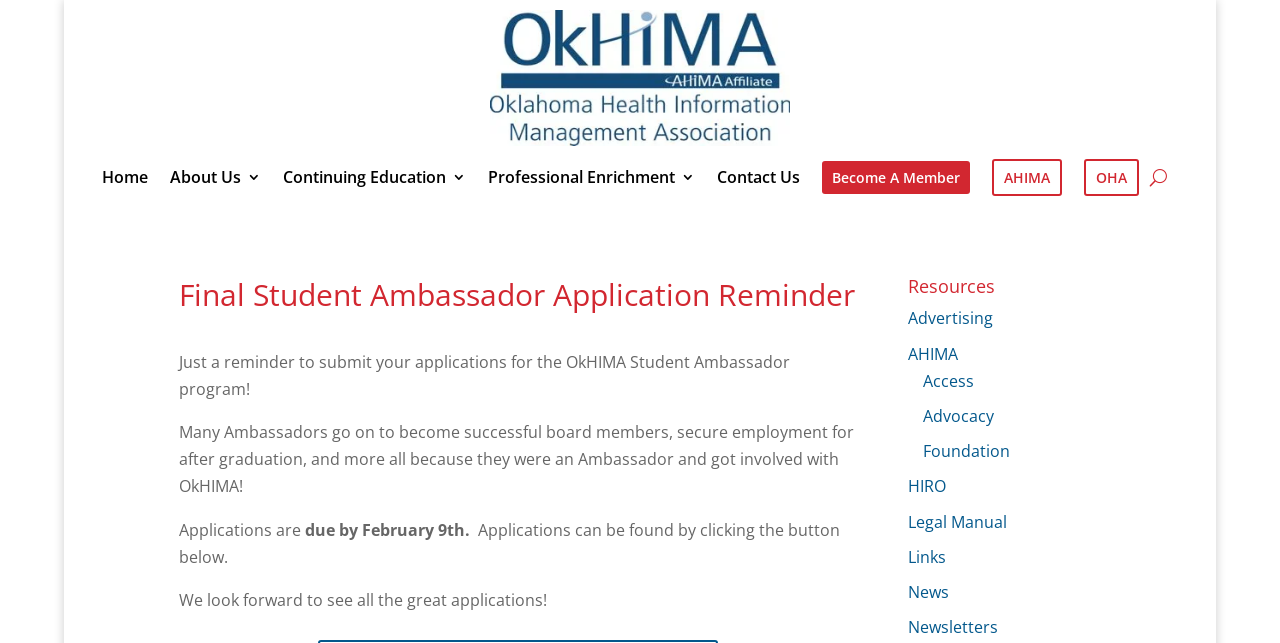Please identify the bounding box coordinates of the element's region that I should click in order to complete the following instruction: "Click the button below to access the application". The bounding box coordinates consist of four float numbers between 0 and 1, i.e., [left, top, right, bottom].

[0.898, 0.252, 0.912, 0.301]